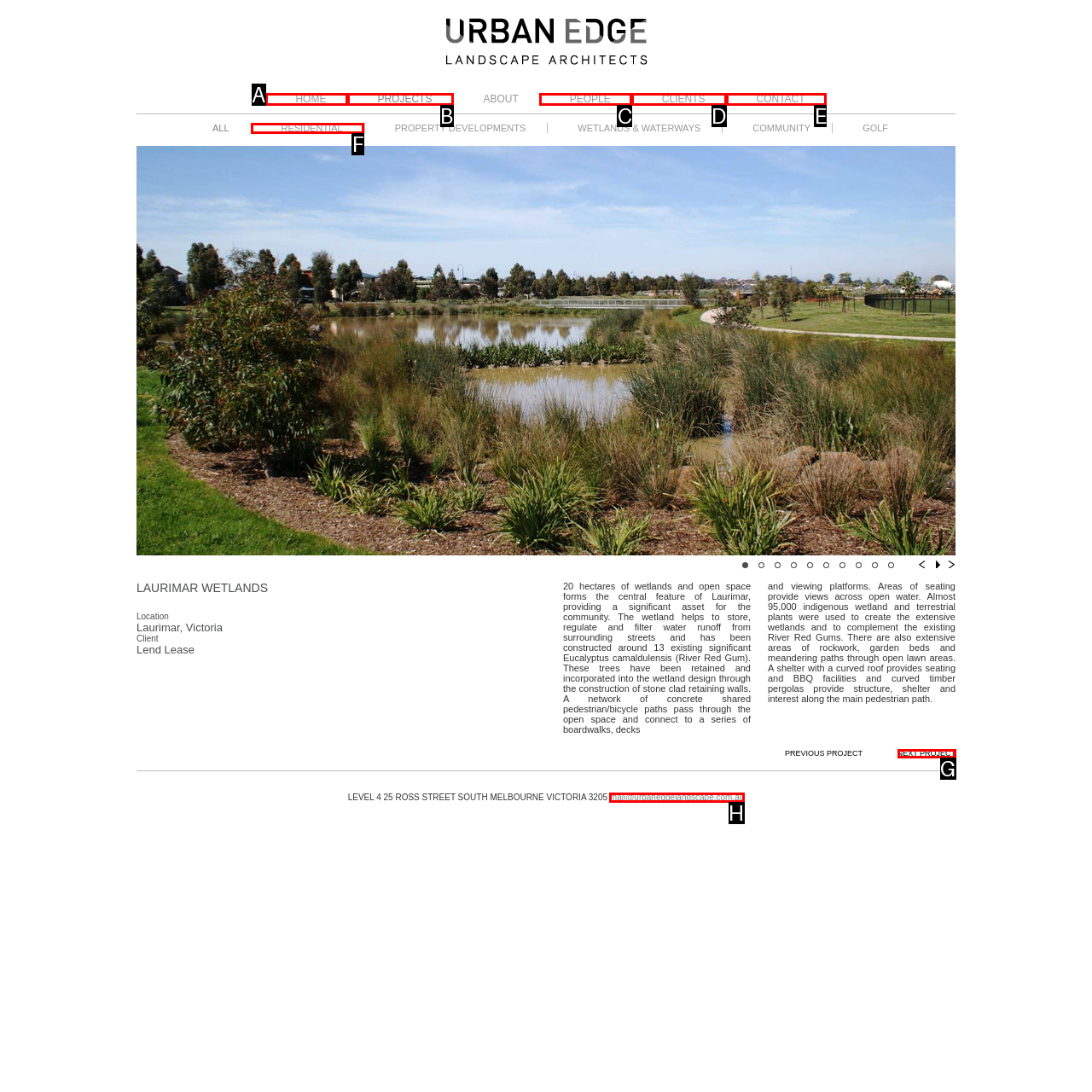Specify which element within the red bounding boxes should be clicked for this task: Navigate to the NEXT PROJECT Respond with the letter of the correct option.

G